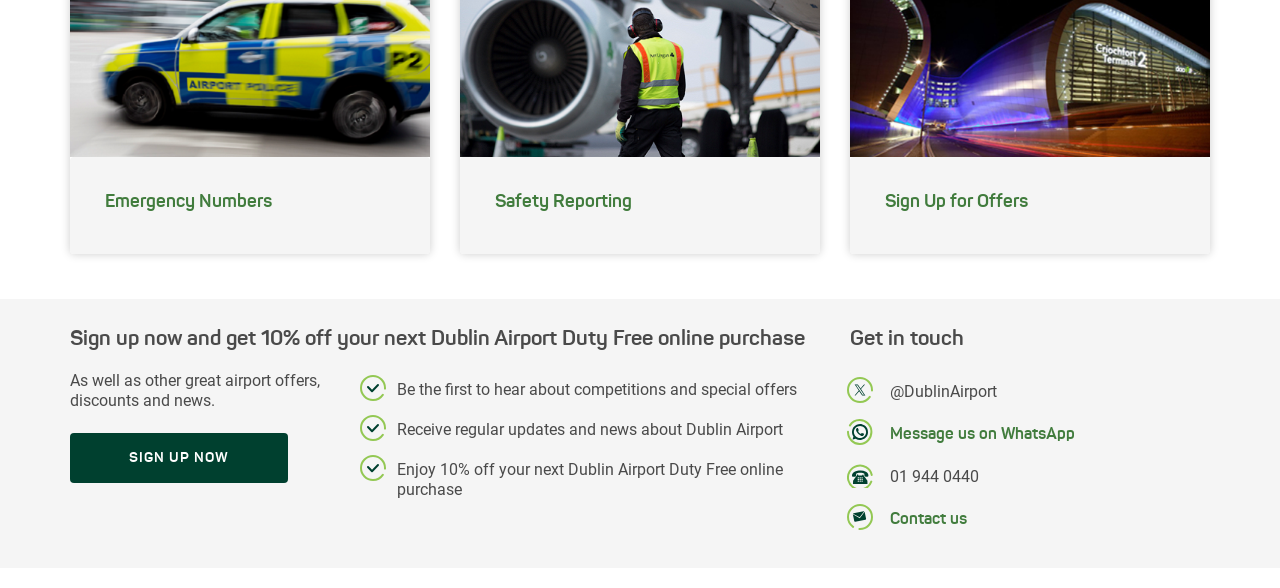Find the bounding box coordinates for the element described here: "Sign Up for Offers".

[0.691, 0.326, 0.918, 0.36]